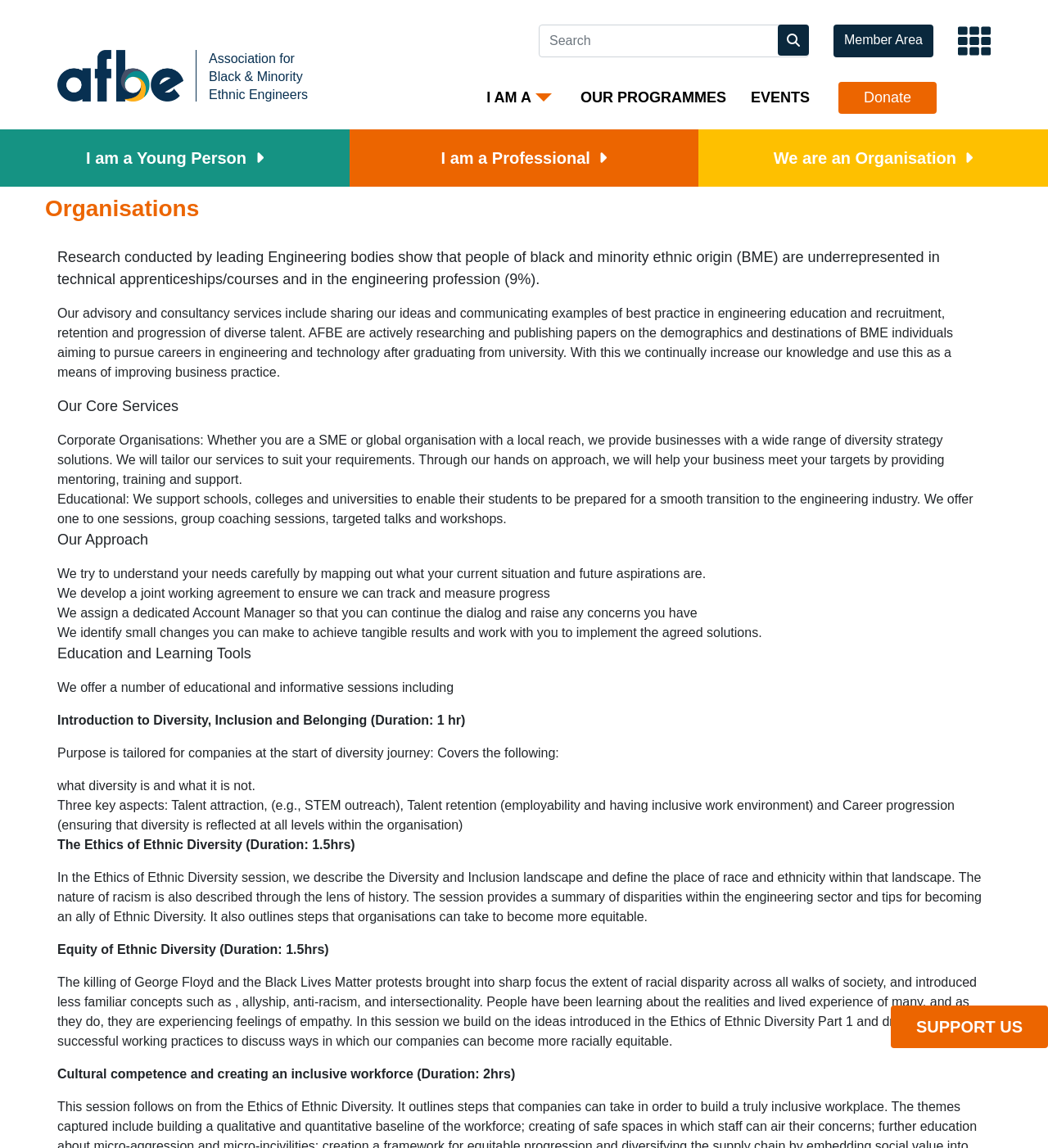Identify the bounding box for the described UI element. Provide the coordinates in (top-left x, top-left y, bottom-right x, bottom-right y) format with values ranging from 0 to 1: parent_node: Association for

[0.055, 0.044, 0.199, 0.091]